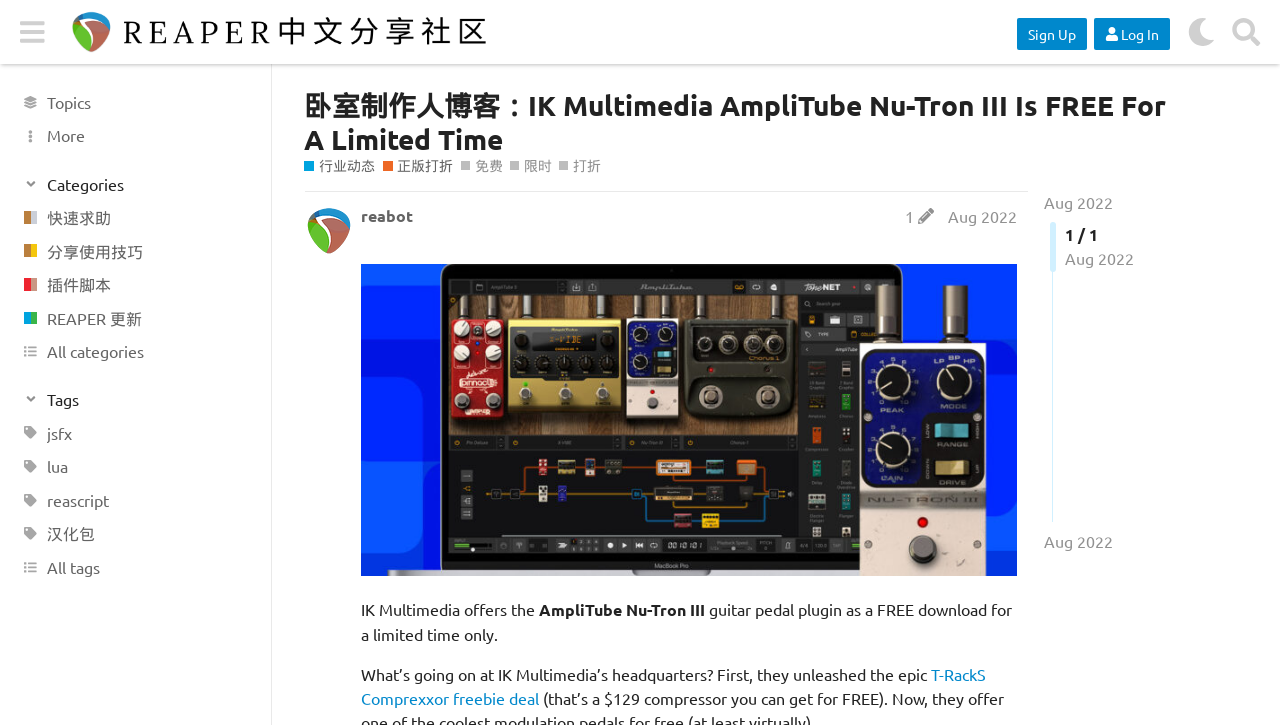Locate the bounding box coordinates of the area that needs to be clicked to fulfill the following instruction: "Click on 'Previous Post BASF Environmental Catalyst and Metal Solutions sets the standard for 100% recycled platinum group metal (PGM) offering with Verdium™'". The coordinates should be in the format of four float numbers between 0 and 1, namely [left, top, right, bottom].

None